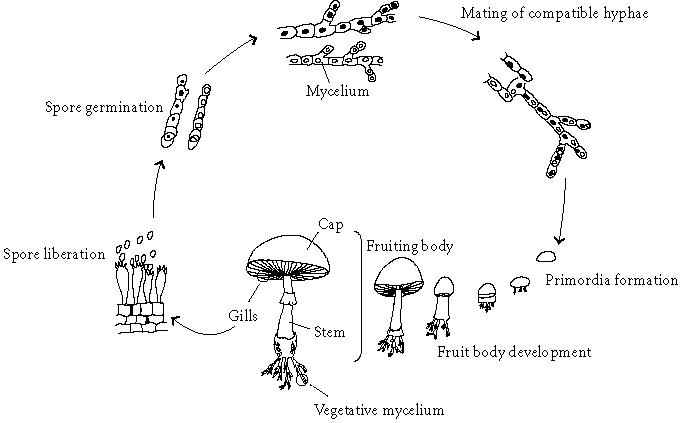What is the term for the vegetative part of the mushroom?
Look at the screenshot and give a one-word or phrase answer.

Vegetative mycelium